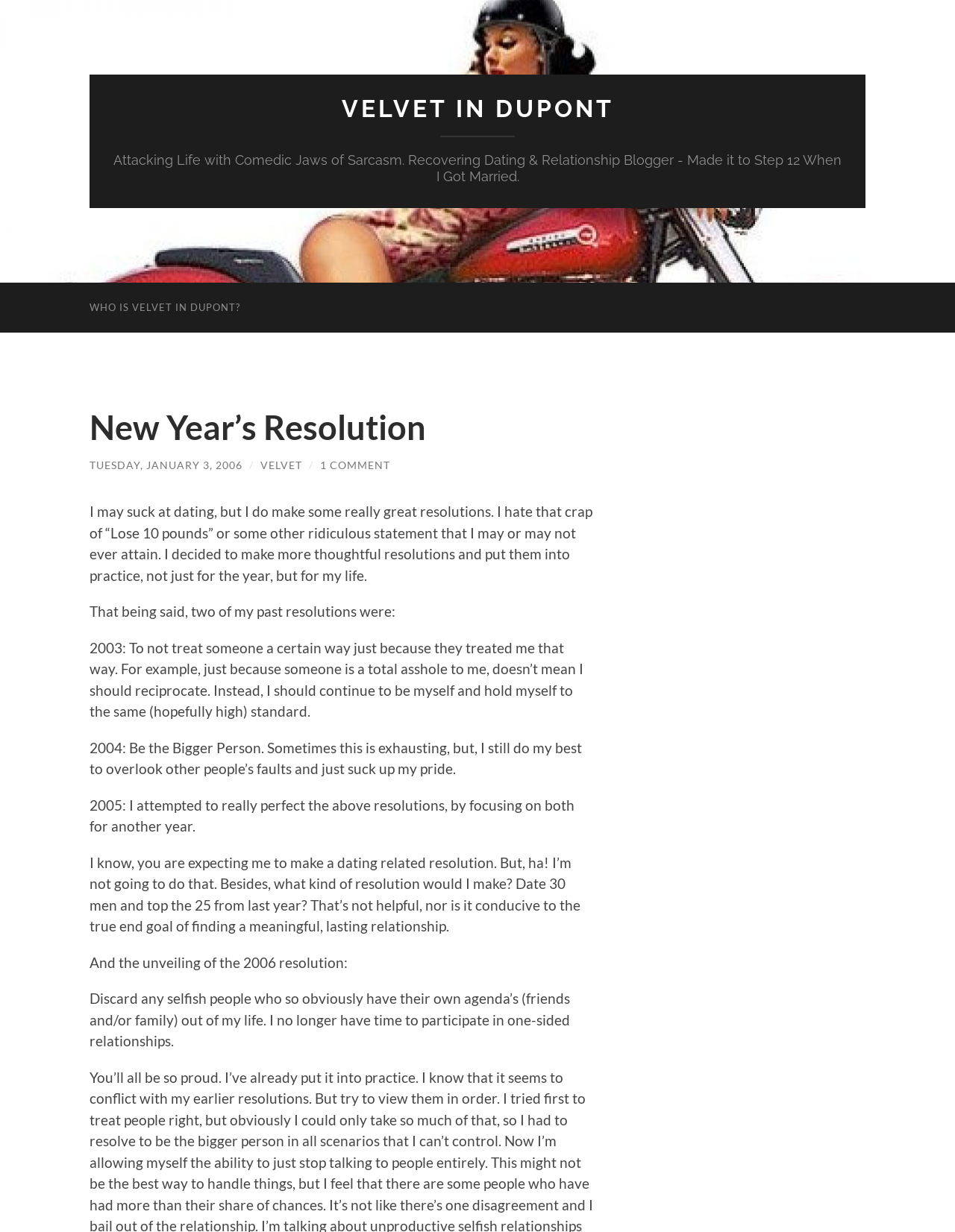How many past resolutions are mentioned?
Based on the visual details in the image, please answer the question thoroughly.

The text mentions three past resolutions made by the author: one in 2003, one in 2004, and one in 2005. These resolutions are described in detail in the text.